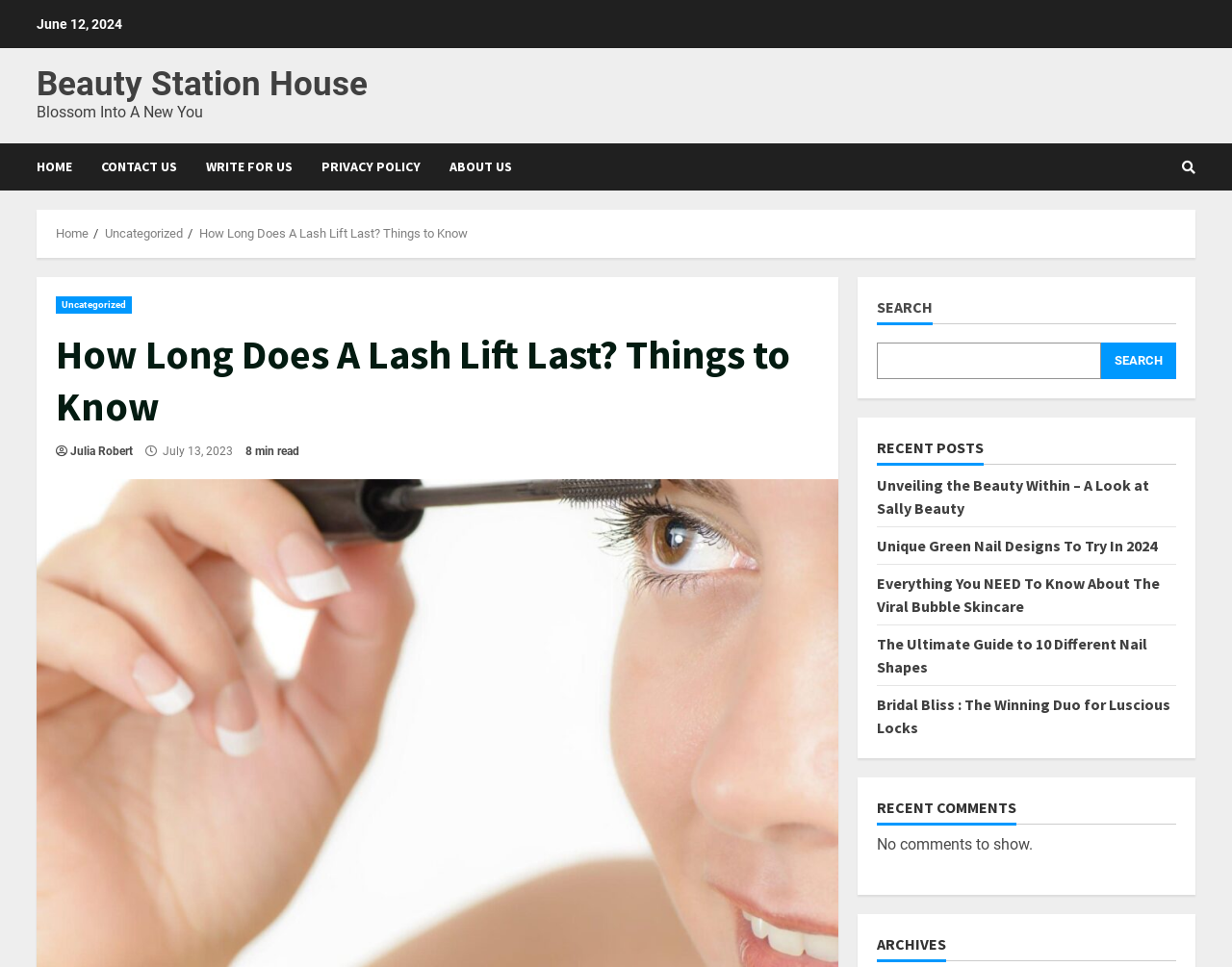Based on the description "title="Search"", find the bounding box of the specified UI element.

[0.959, 0.154, 0.97, 0.192]